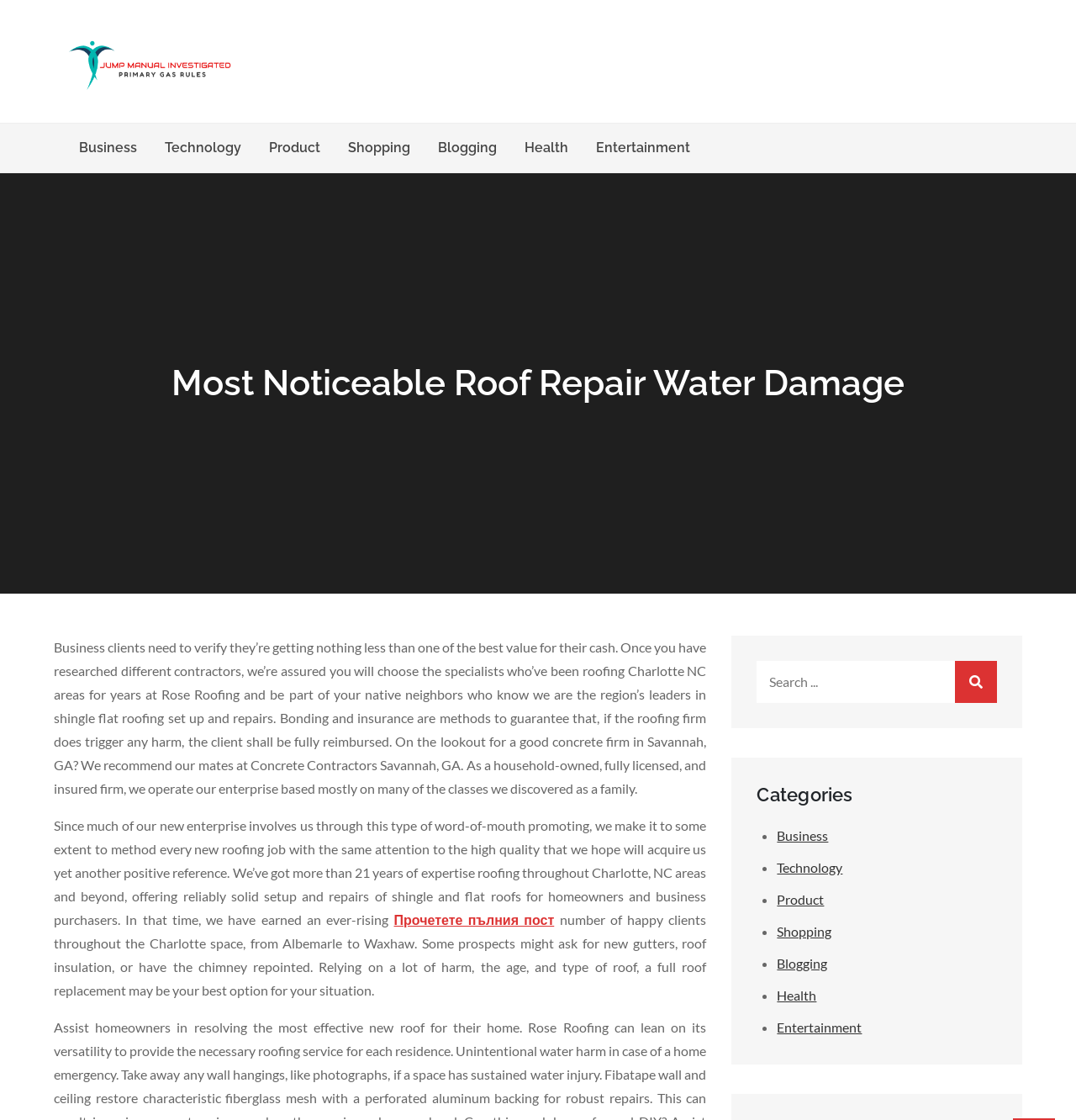Determine the coordinates of the bounding box for the clickable area needed to execute this instruction: "Navigate to the 'Entertainment' page".

[0.722, 0.91, 0.801, 0.924]